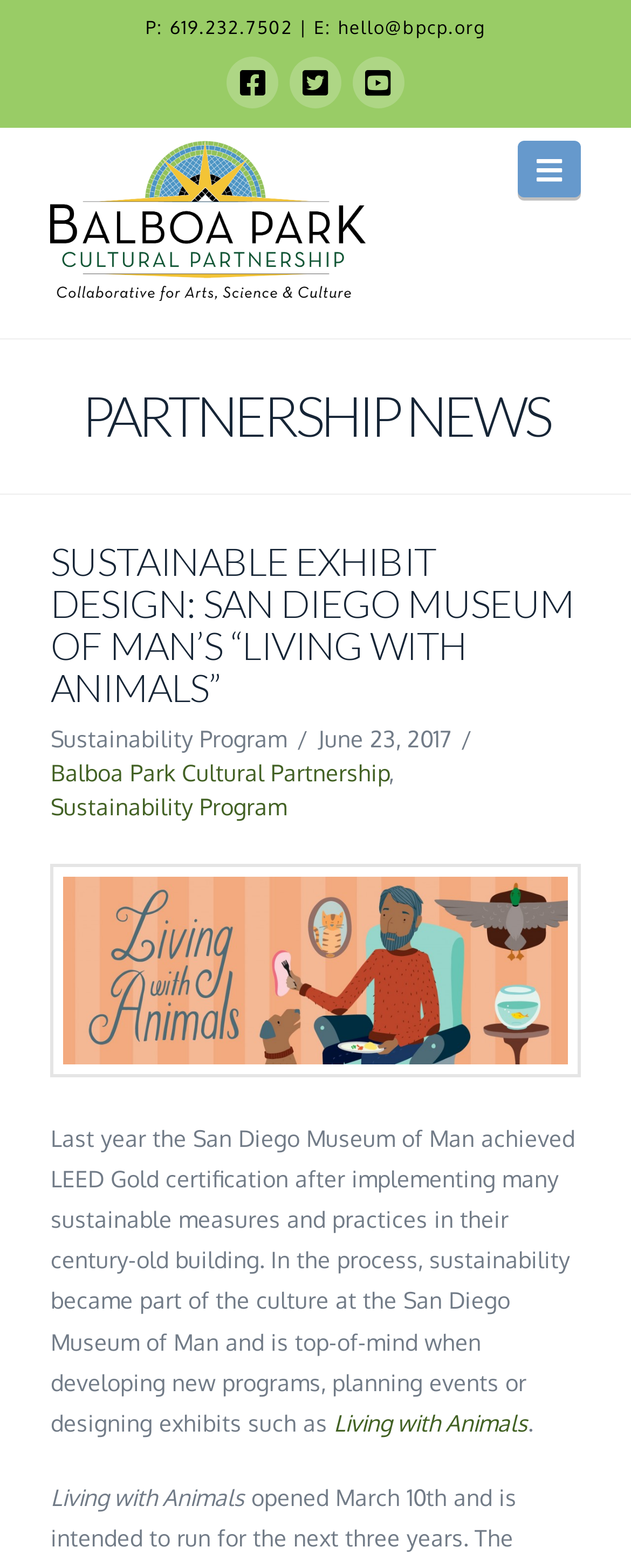Determine the bounding box of the UI element mentioned here: "parent_node: Navigation". The coordinates must be in the format [left, top, right, bottom] with values ranging from 0 to 1.

[0.08, 0.09, 0.58, 0.192]